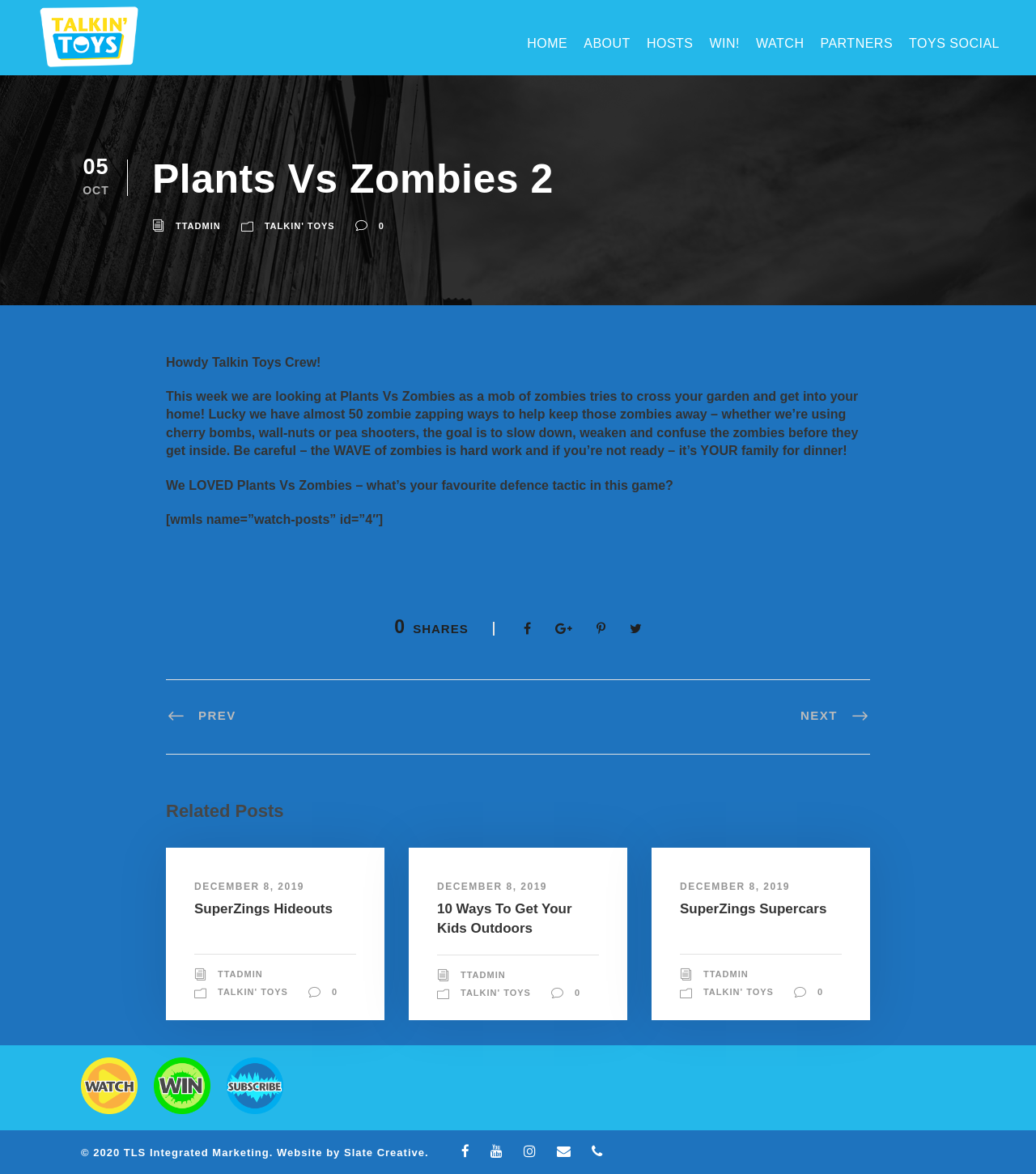Respond to the question with just a single word or phrase: 
How many defence tactics are mentioned in the article?

almost 50